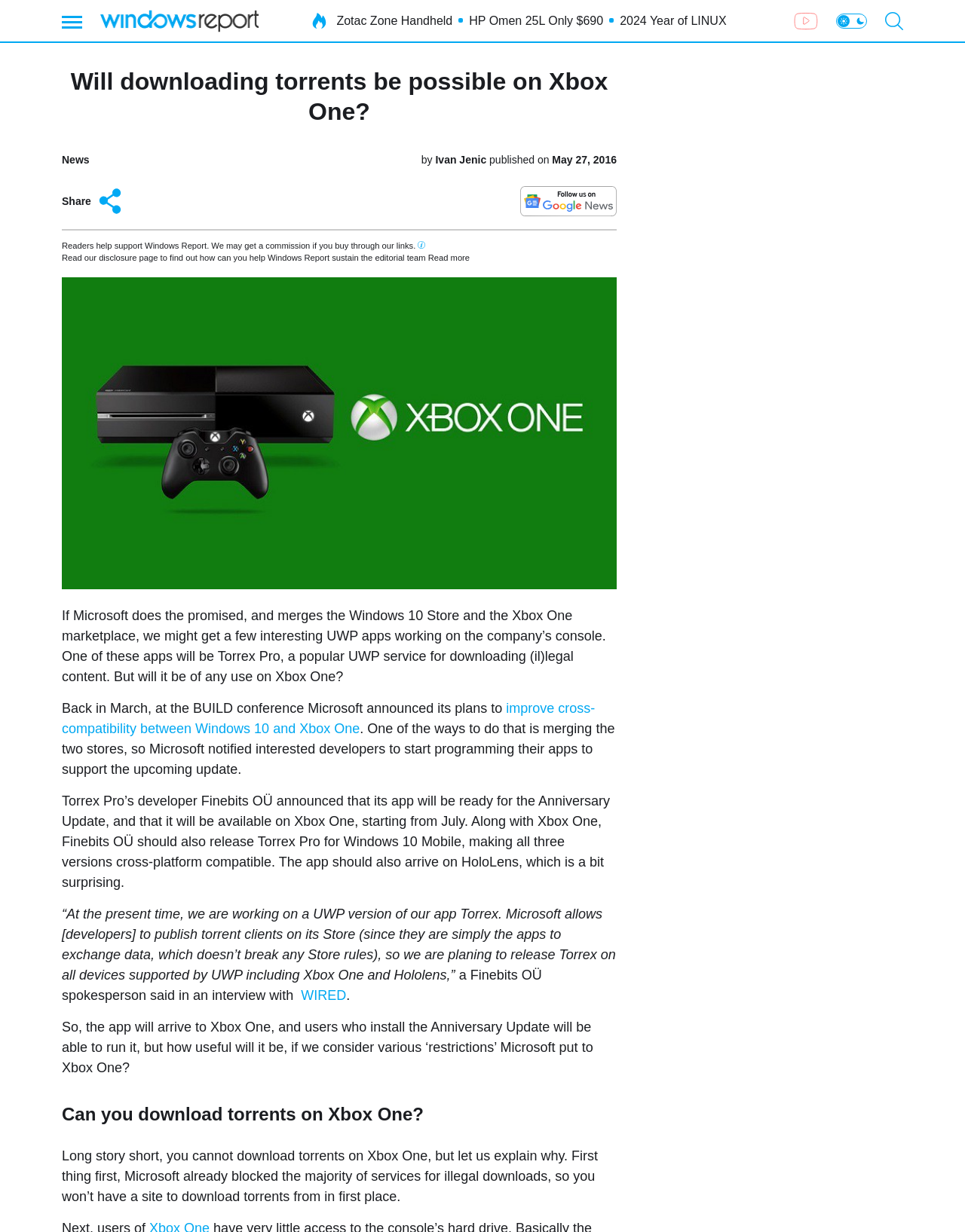Specify the bounding box coordinates of the area to click in order to execute this command: 'Go to YouTube channel'. The coordinates should consist of four float numbers ranging from 0 to 1, and should be formatted as [left, top, right, bottom].

[0.823, 0.009, 0.848, 0.024]